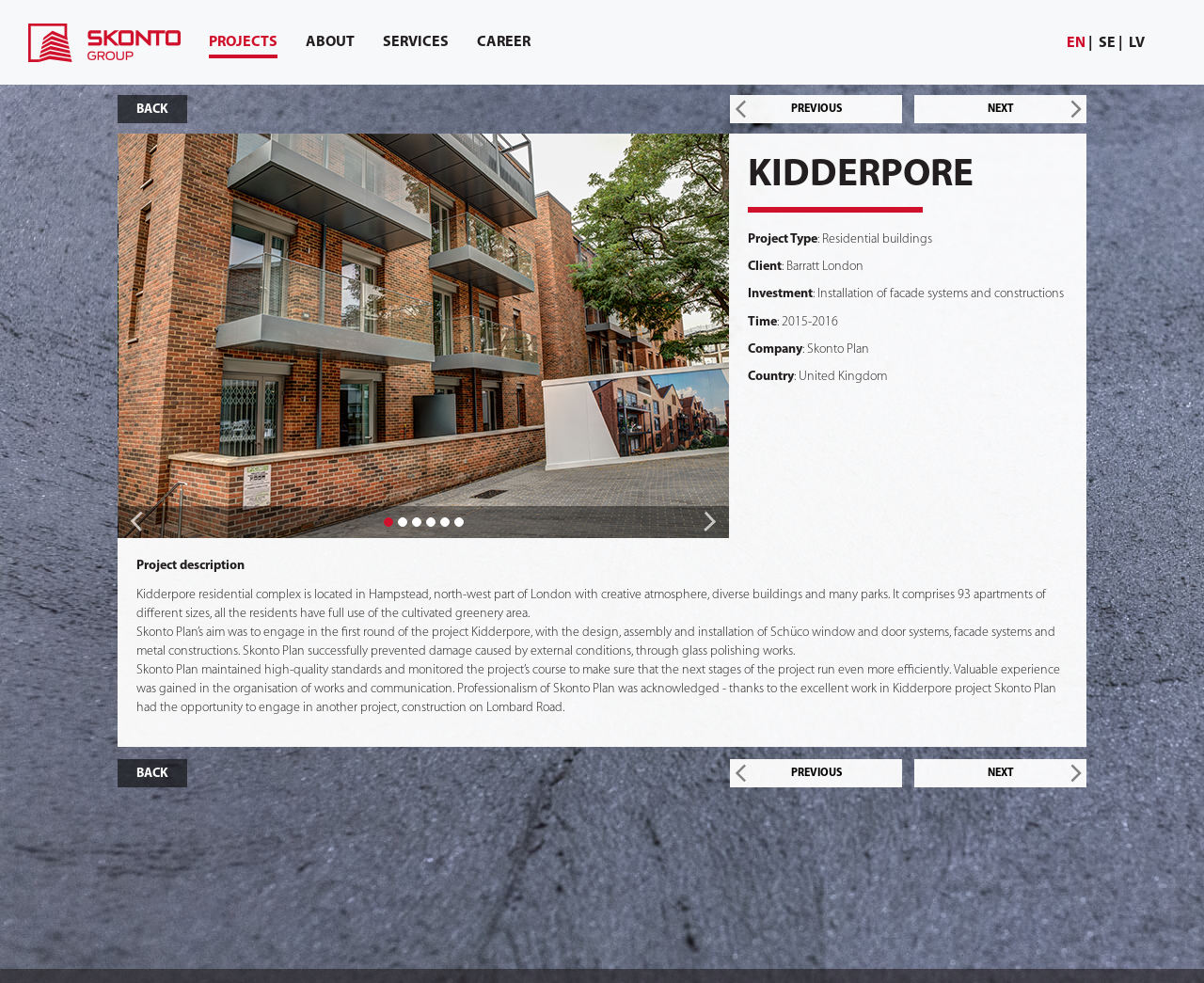Please answer the following question using a single word or phrase: 
What is the project type of Kidderpore?

Residential buildings